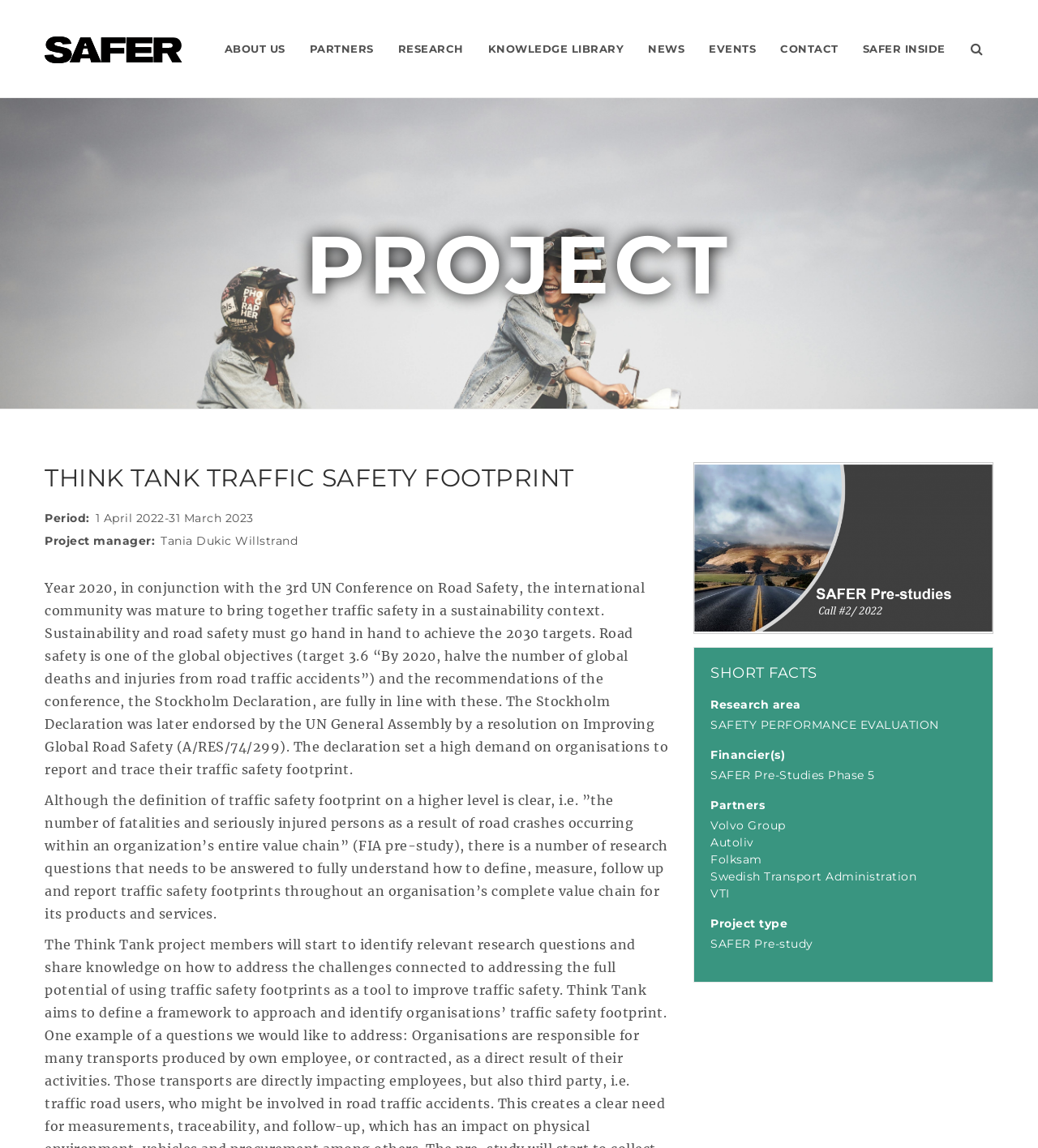Given the webpage screenshot, identify the bounding box of the UI element that matches this description: "Partners".

[0.286, 0.014, 0.371, 0.071]